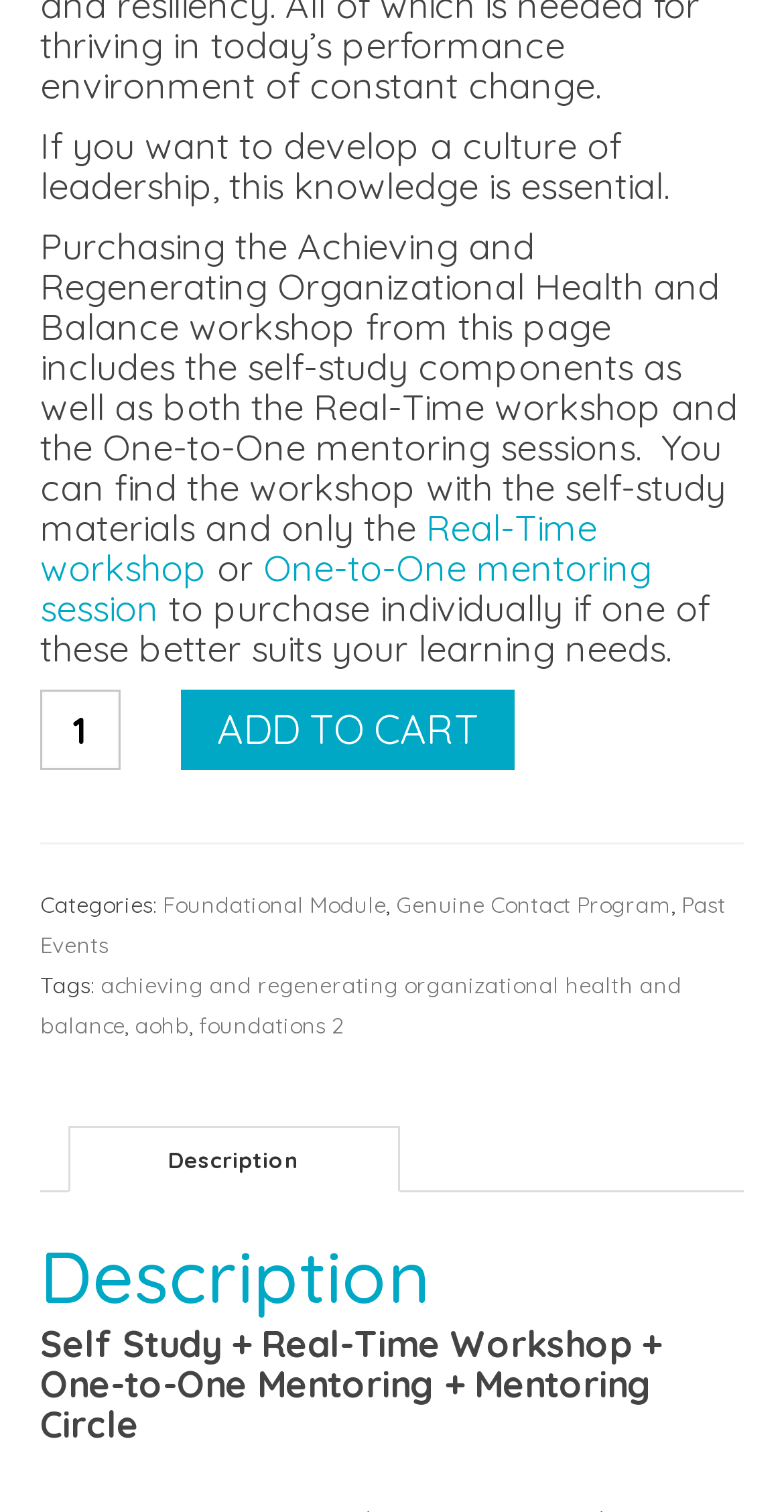Please provide a comprehensive answer to the question below using the information from the image: What is the purpose of the One-to-One mentoring session?

The purpose of the One-to-One mentoring session is not explicitly specified on the webpage, but it is mentioned as one of the components of the workshop.